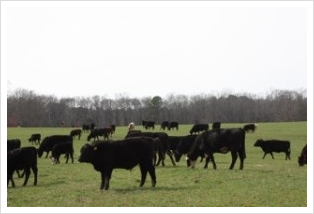Provide a one-word or short-phrase answer to the question:
What season is hinted at in the surrounding landscape?

Spring